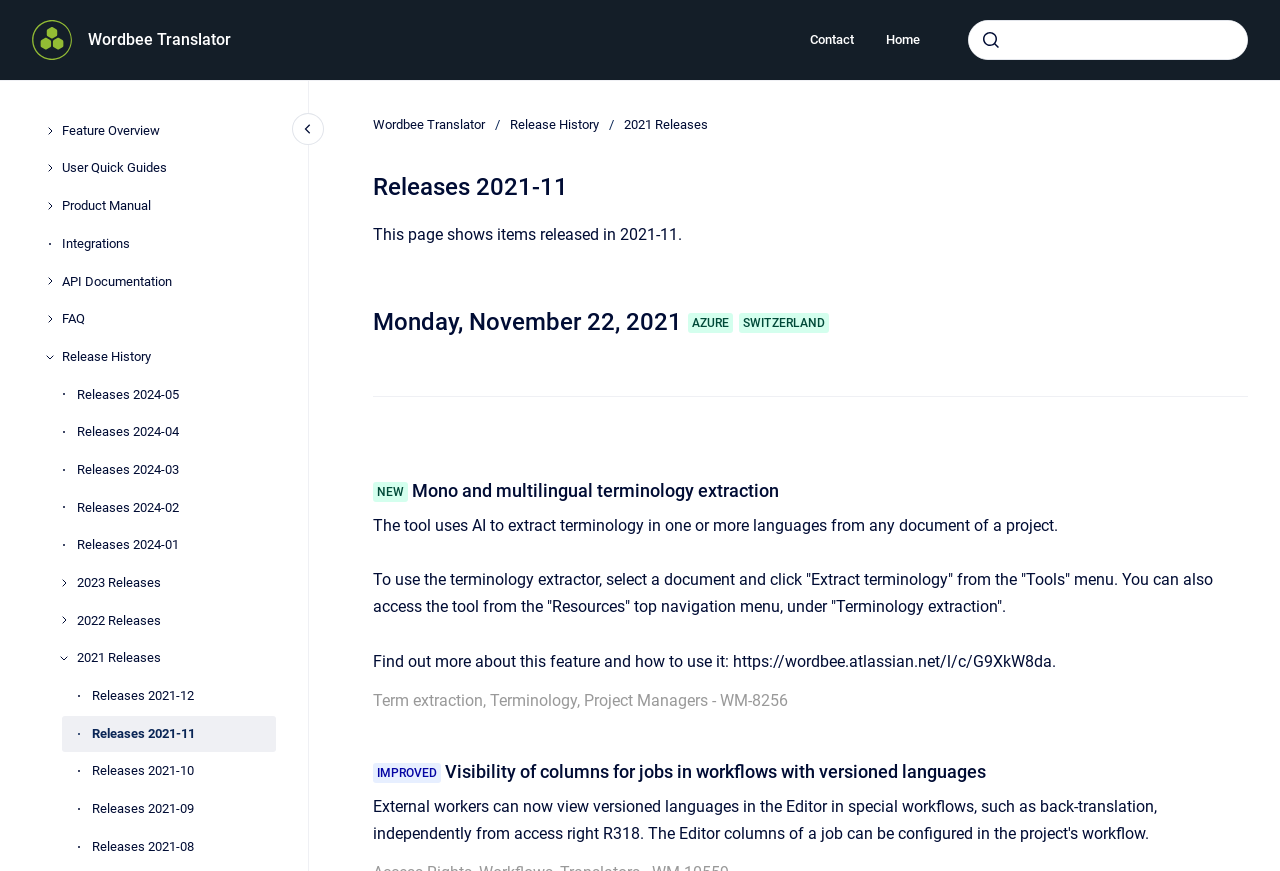Using the provided element description "Kish Shin", determine the bounding box coordinates of the UI element.

None